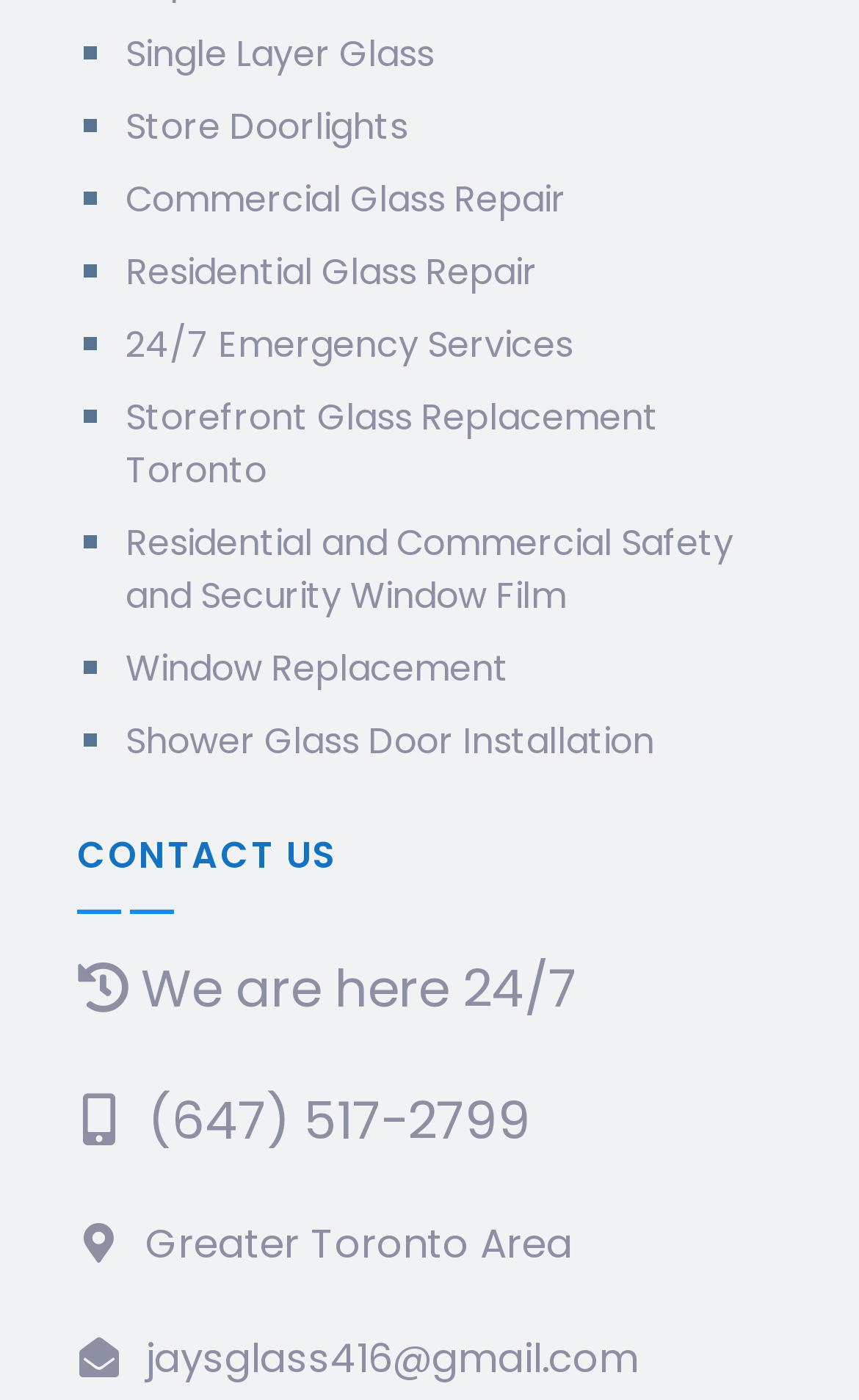How many types of glass repair services are offered?
Provide a detailed answer to the question, using the image to inform your response.

The webpage offers two types of glass repair services: 'Commercial Glass Repair' and 'Residential Glass Repair'.